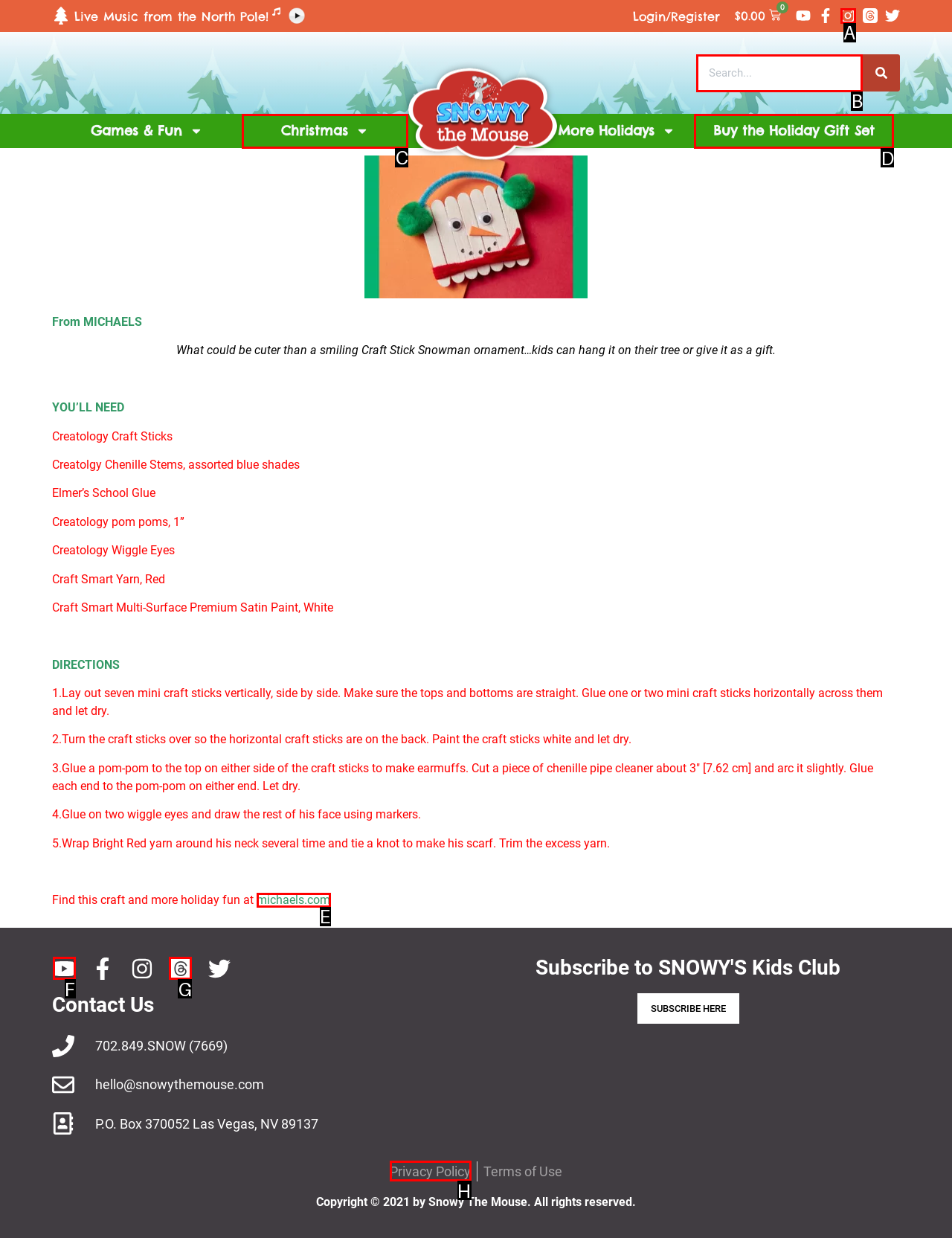Identify the HTML element that should be clicked to accomplish the task: View the holiday gift set
Provide the option's letter from the given choices.

D